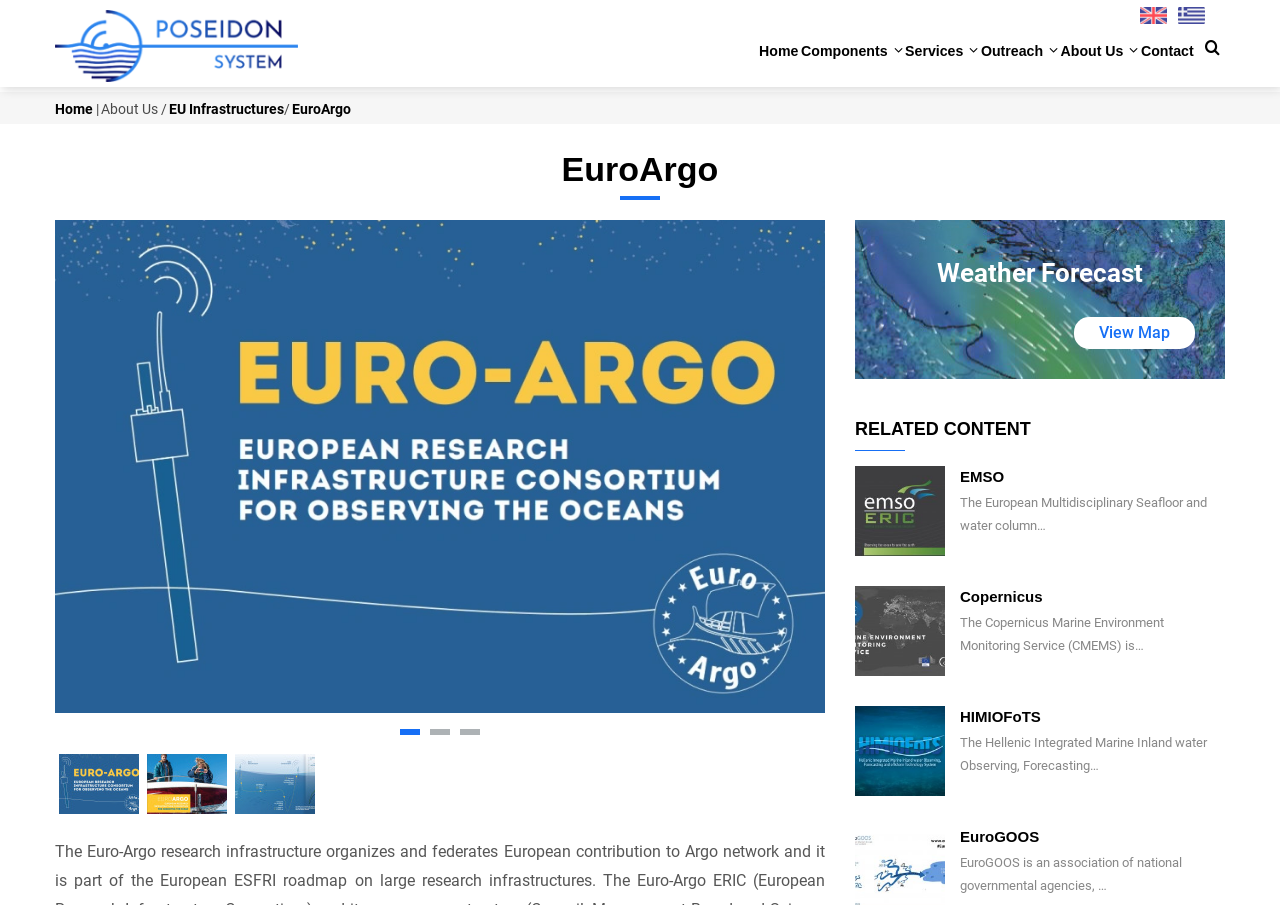Identify and provide the bounding box coordinates of the UI element described: "EU Infrastructures". The coordinates should be formatted as [left, top, right, bottom], with each number being a float between 0 and 1.

[0.132, 0.112, 0.222, 0.129]